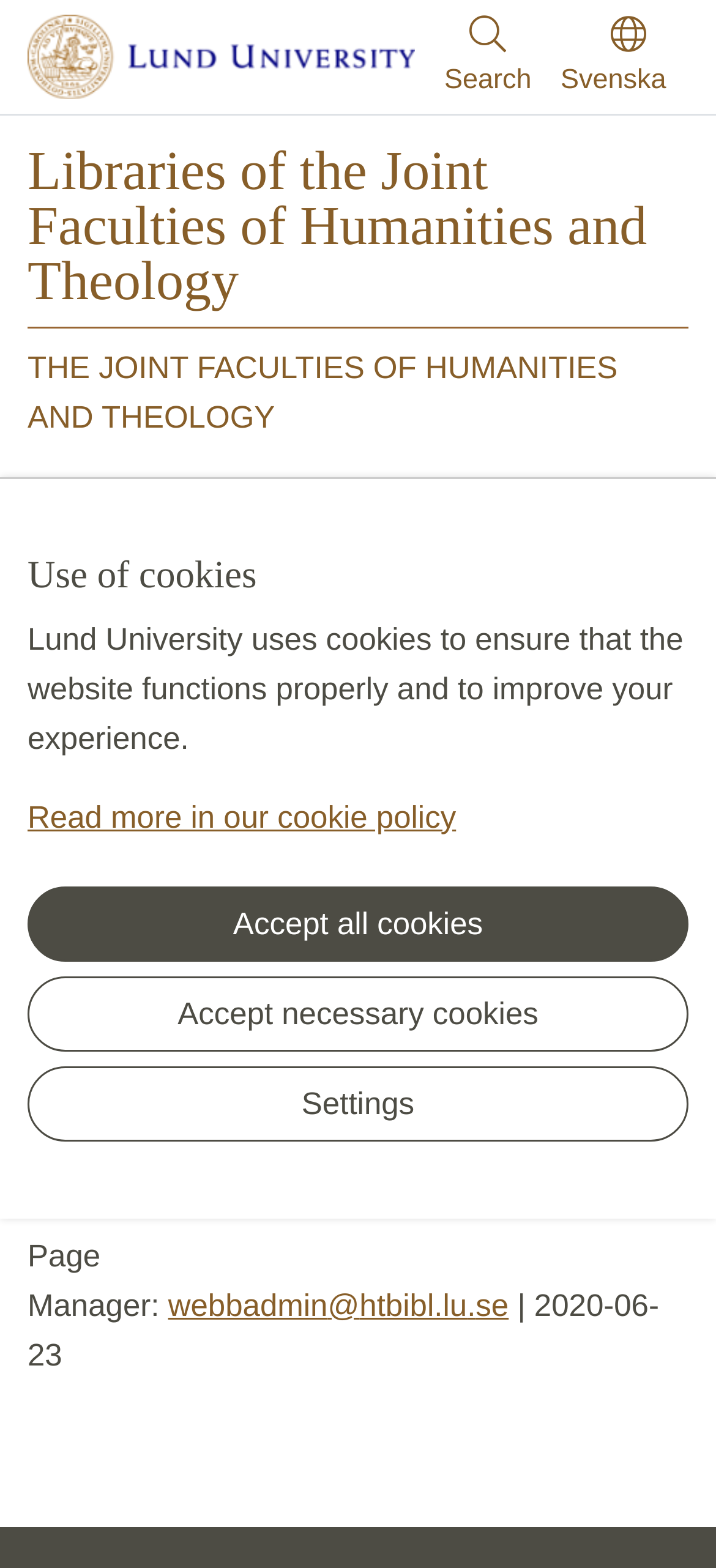Provide a short answer to the following question with just one word or phrase: What is the name of the university?

Lund University